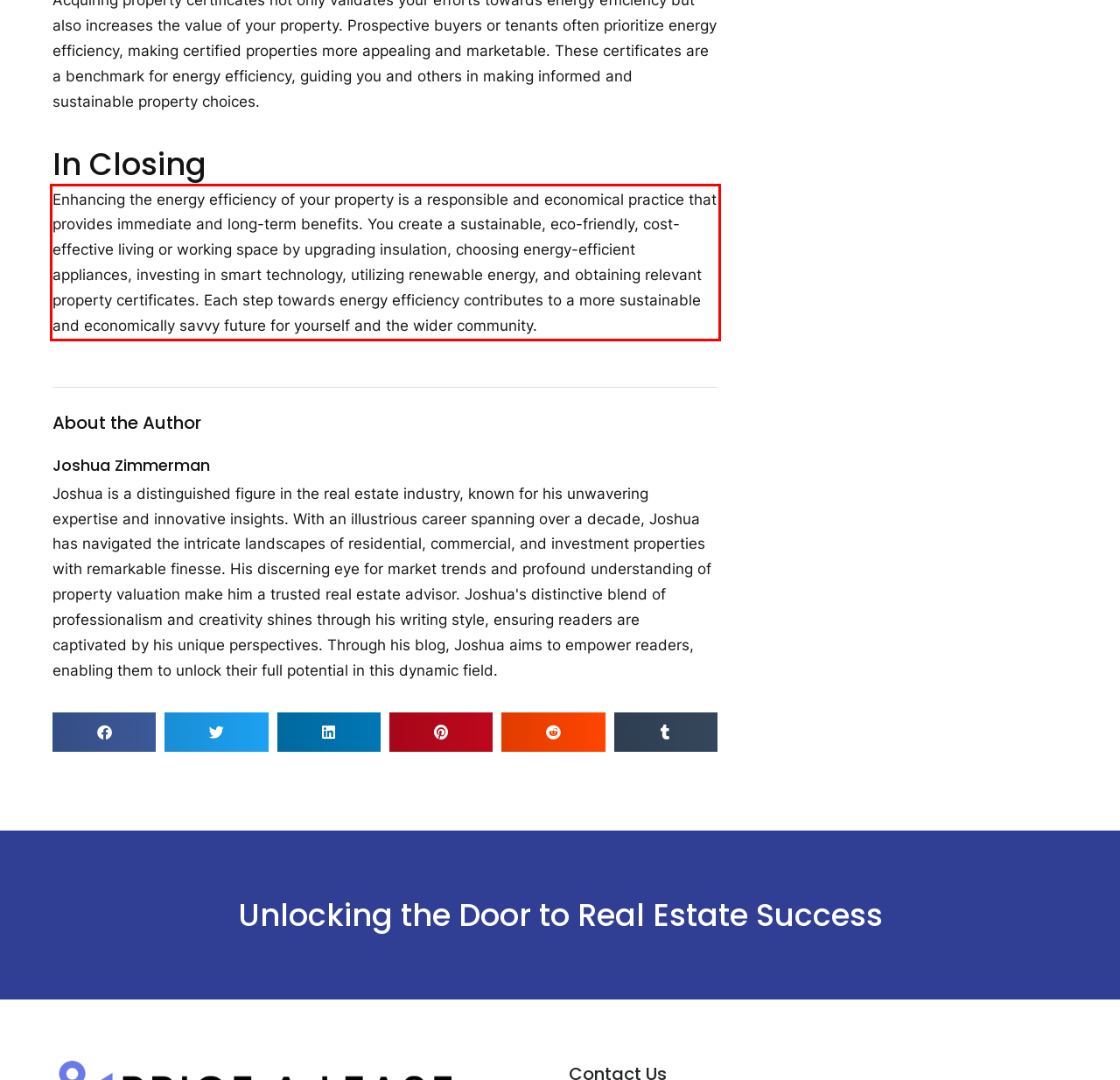Extract and provide the text found inside the red rectangle in the screenshot of the webpage.

Enhancing the energy efficiency of your property is a responsible and economical practice that provides immediate and long-term benefits. You create a sustainable, eco-friendly, cost-effective living or working space by upgrading insulation, choosing energy-efficient appliances, investing in smart technology, utilizing renewable energy, and obtaining relevant property certificates. Each step towards energy efficiency contributes to a more sustainable and economically savvy future for yourself and the wider community.